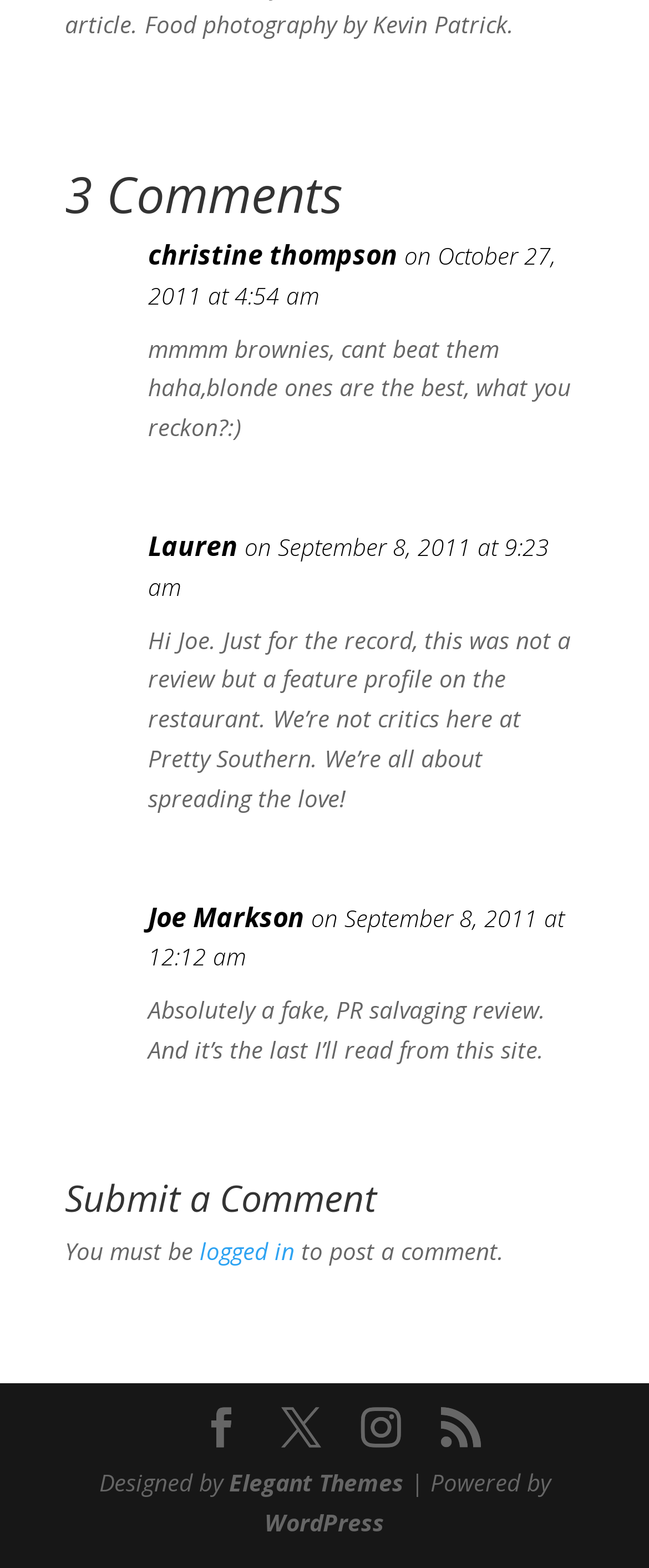Find the bounding box coordinates for the UI element whose description is: "WordPress". The coordinates should be four float numbers between 0 and 1, in the format [left, top, right, bottom].

[0.408, 0.961, 0.592, 0.981]